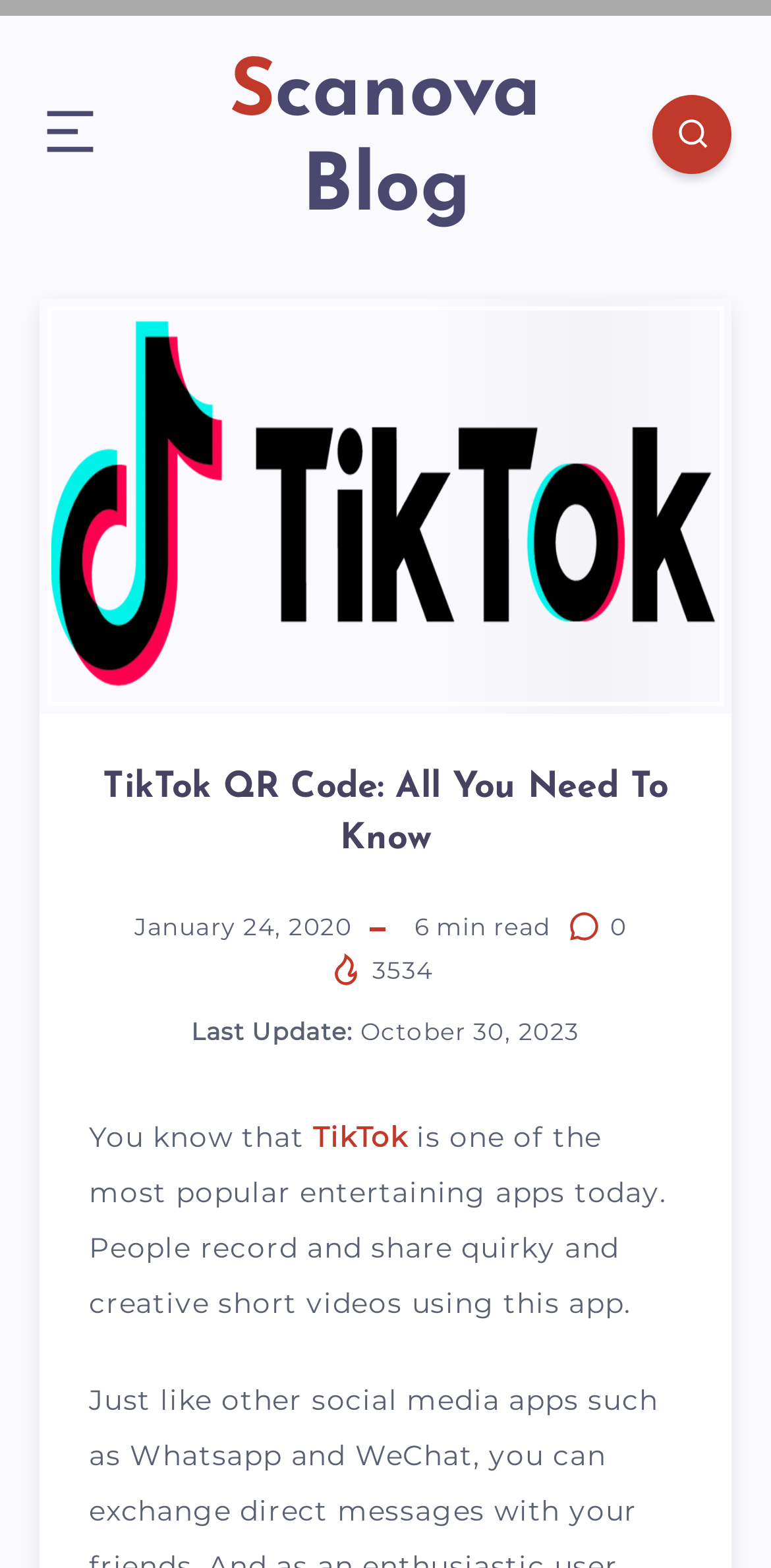Please answer the following query using a single word or phrase: 
What is the date of the article?

January 24, 2020